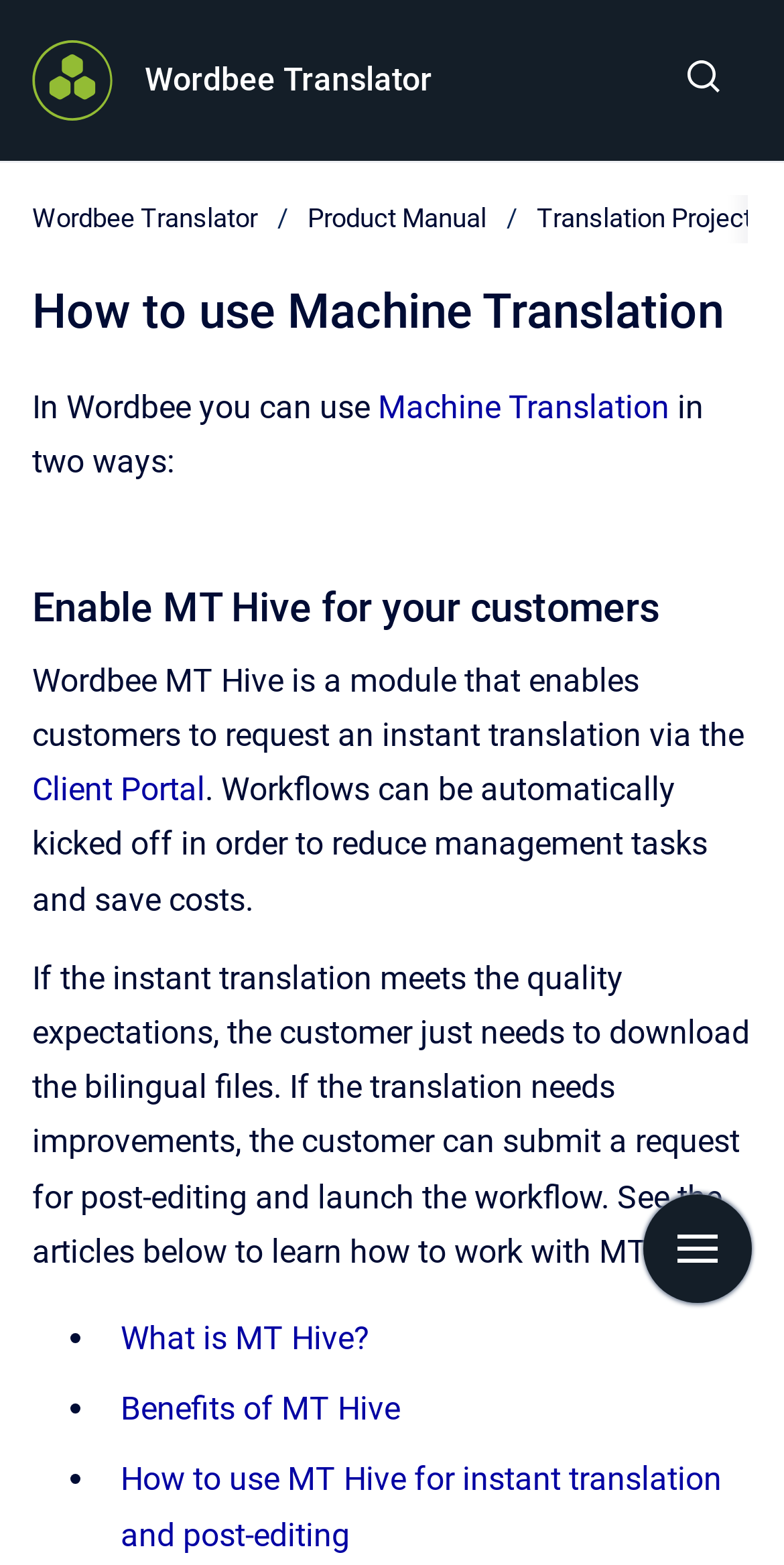Locate the bounding box of the UI element defined by this description: "Show search form". The coordinates should be given as four float numbers between 0 and 1, formatted as [left, top, right, bottom].

[0.836, 0.025, 0.959, 0.078]